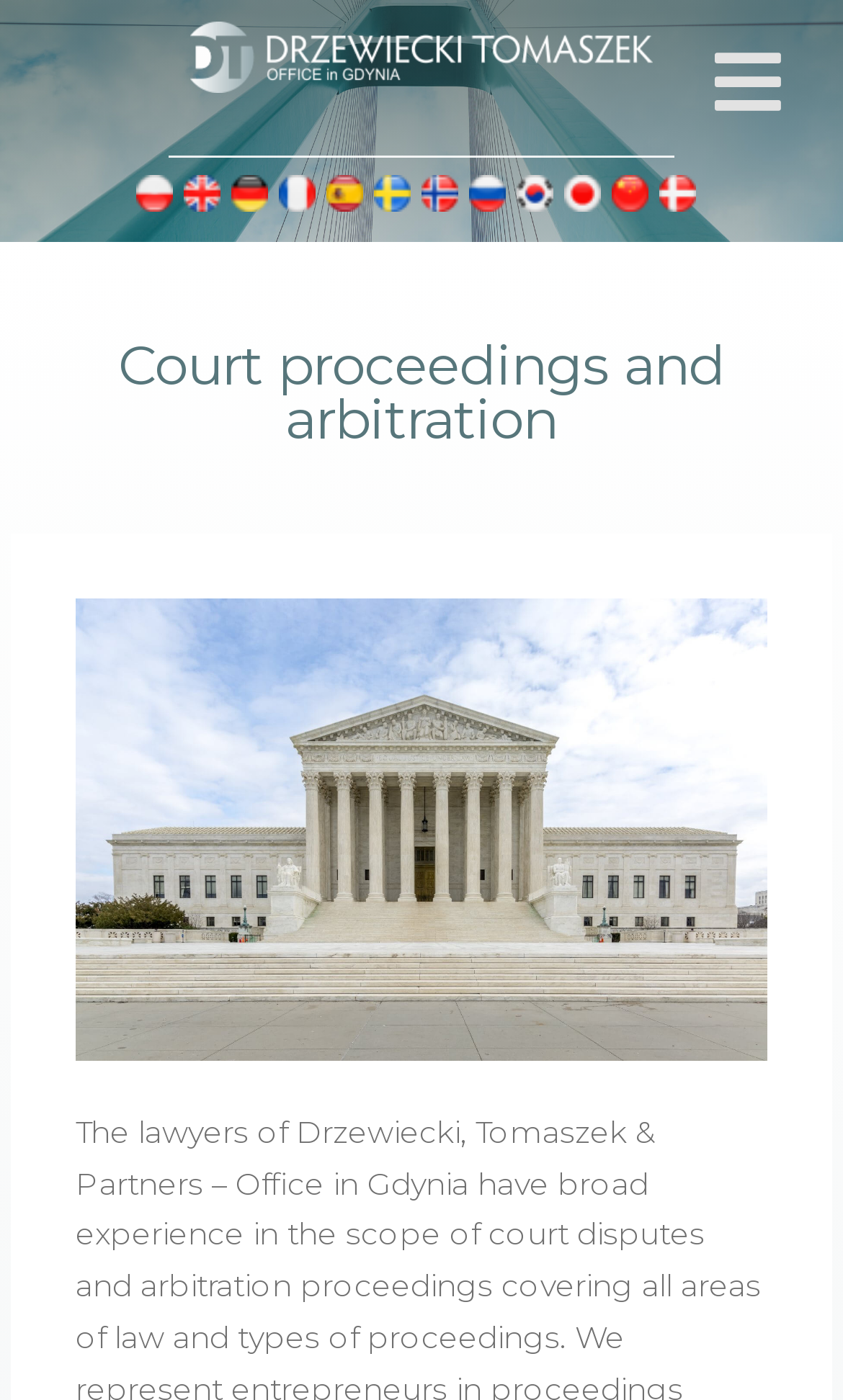Determine the bounding box coordinates for the area that needs to be clicked to fulfill this task: "View court proceedings and arbitration page". The coordinates must be given as four float numbers between 0 and 1, i.e., [left, top, right, bottom].

[0.038, 0.242, 0.962, 0.319]